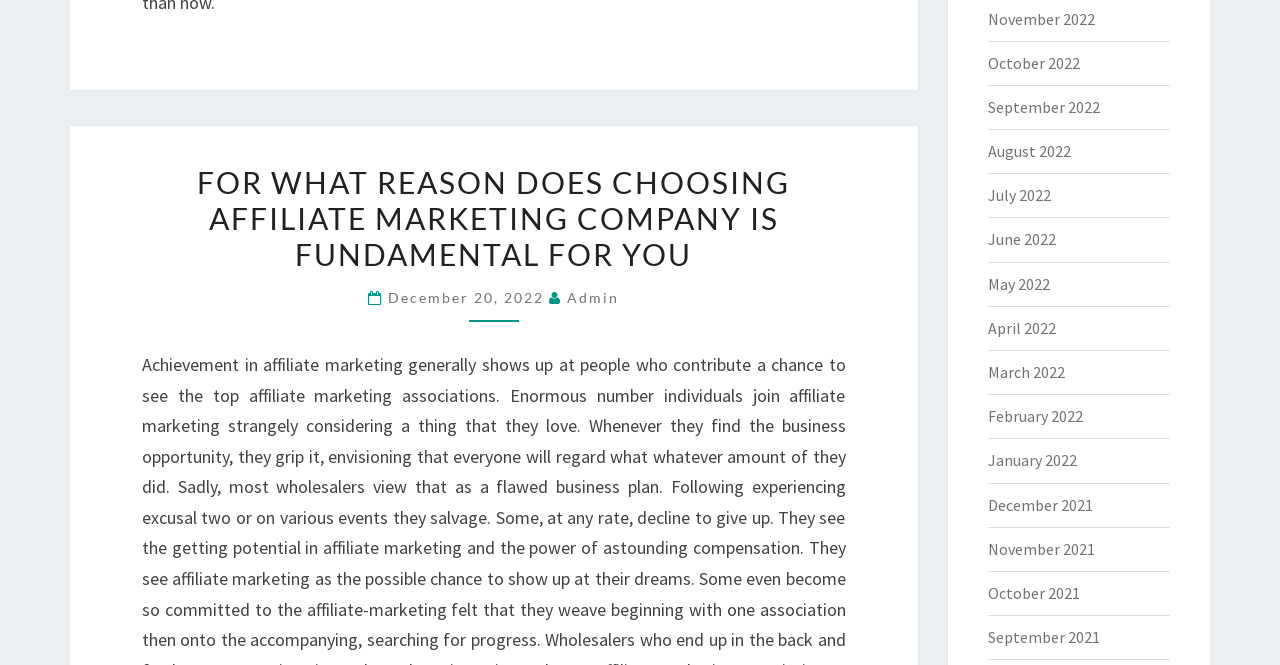What is the date of the current article?
Please respond to the question with as much detail as possible.

I found the date of the current article by looking at the header section, where it says 'FOR WHAT REASON DOES CHOOSING AFFILIATE MARKETING COMPANY IS FUNDAMENTAL FOR YOU' followed by the date 'December 20, 2022' and the author 'Admin'.